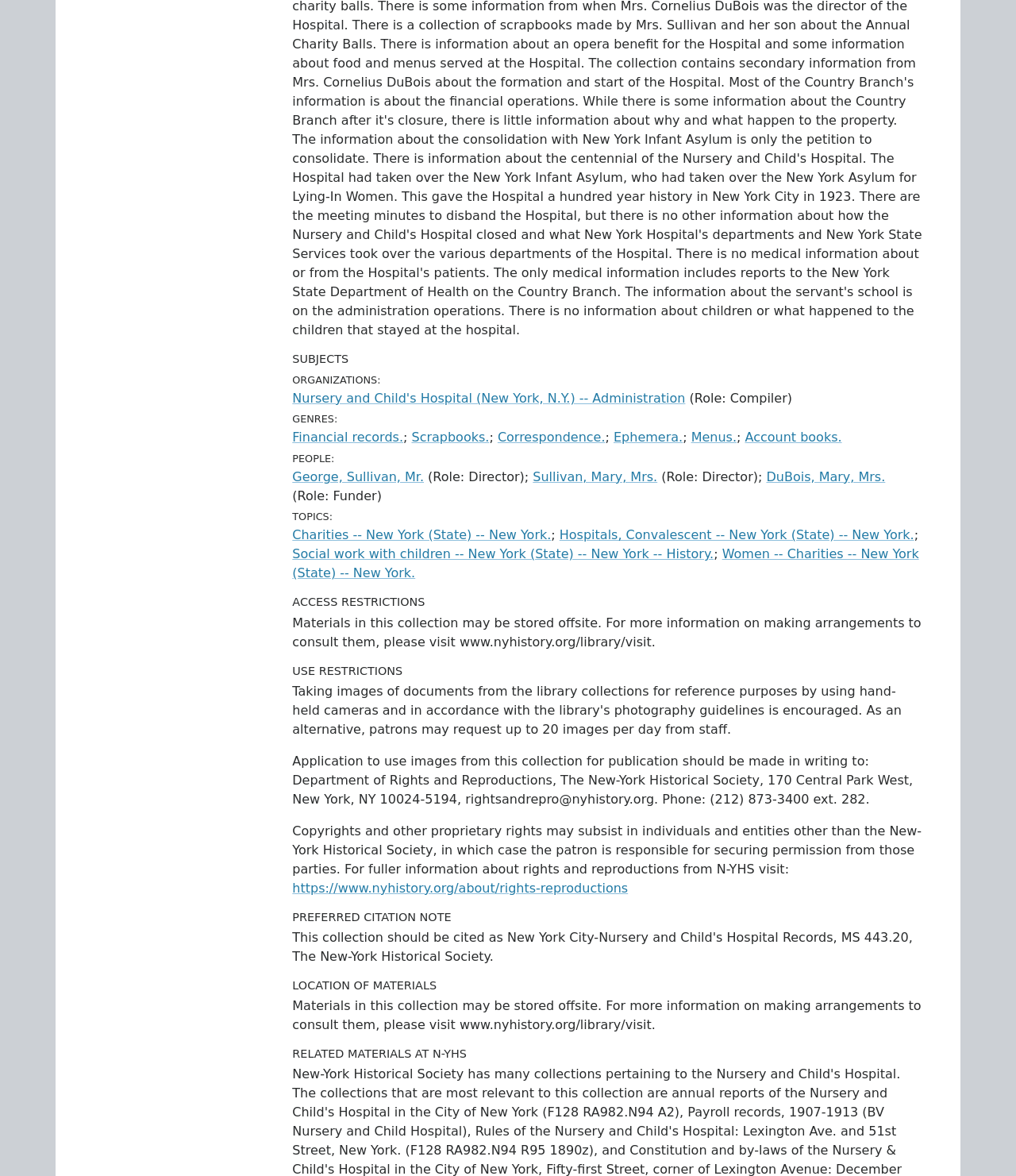Identify the bounding box coordinates for the element you need to click to achieve the following task: "Learn about charities in New York". The coordinates must be four float values ranging from 0 to 1, formatted as [left, top, right, bottom].

[0.288, 0.449, 0.542, 0.461]